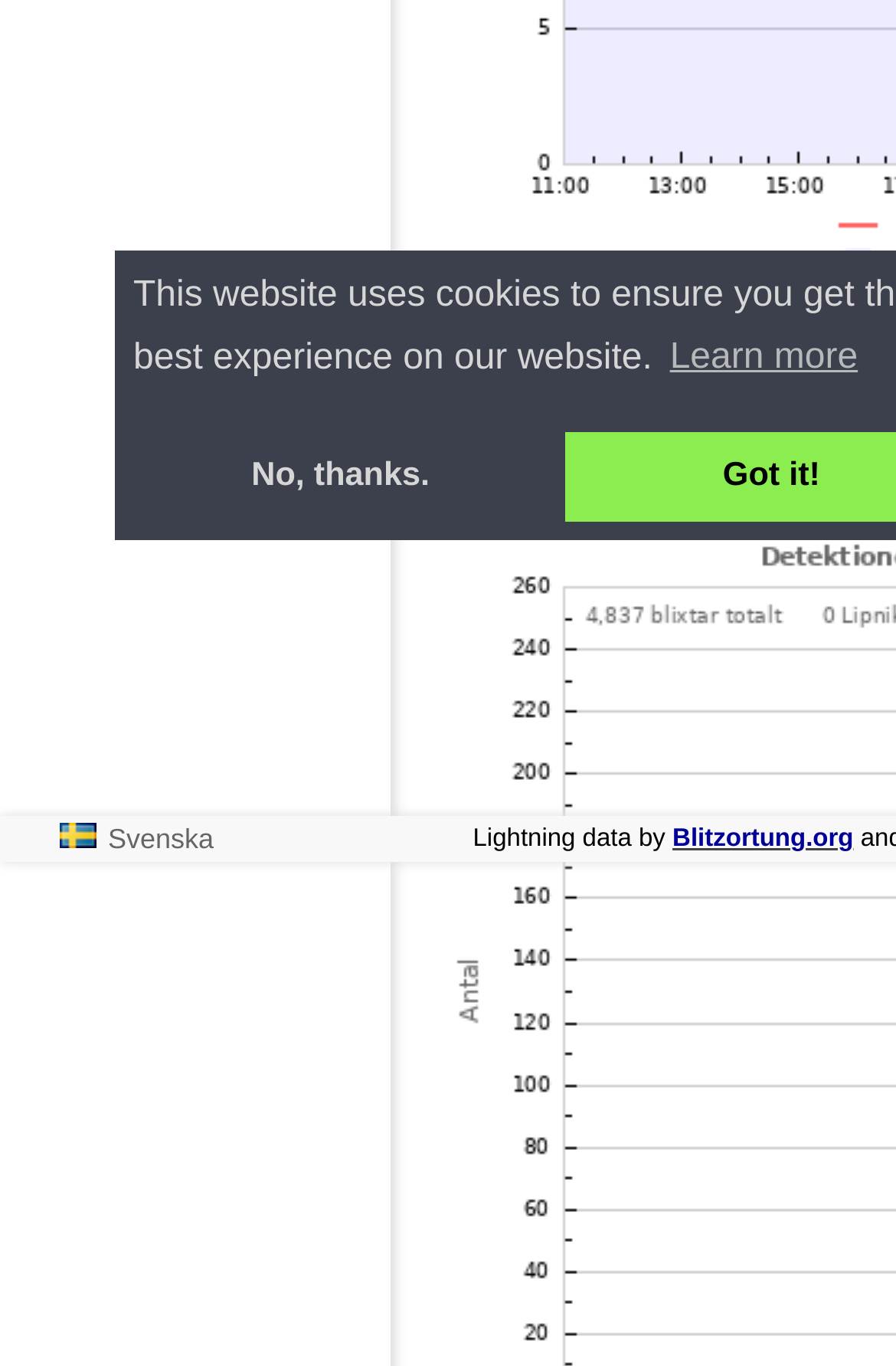Please provide a brief answer to the question using only one word or phrase: 
What are the two options for cookie settings?

Learn more, Deny